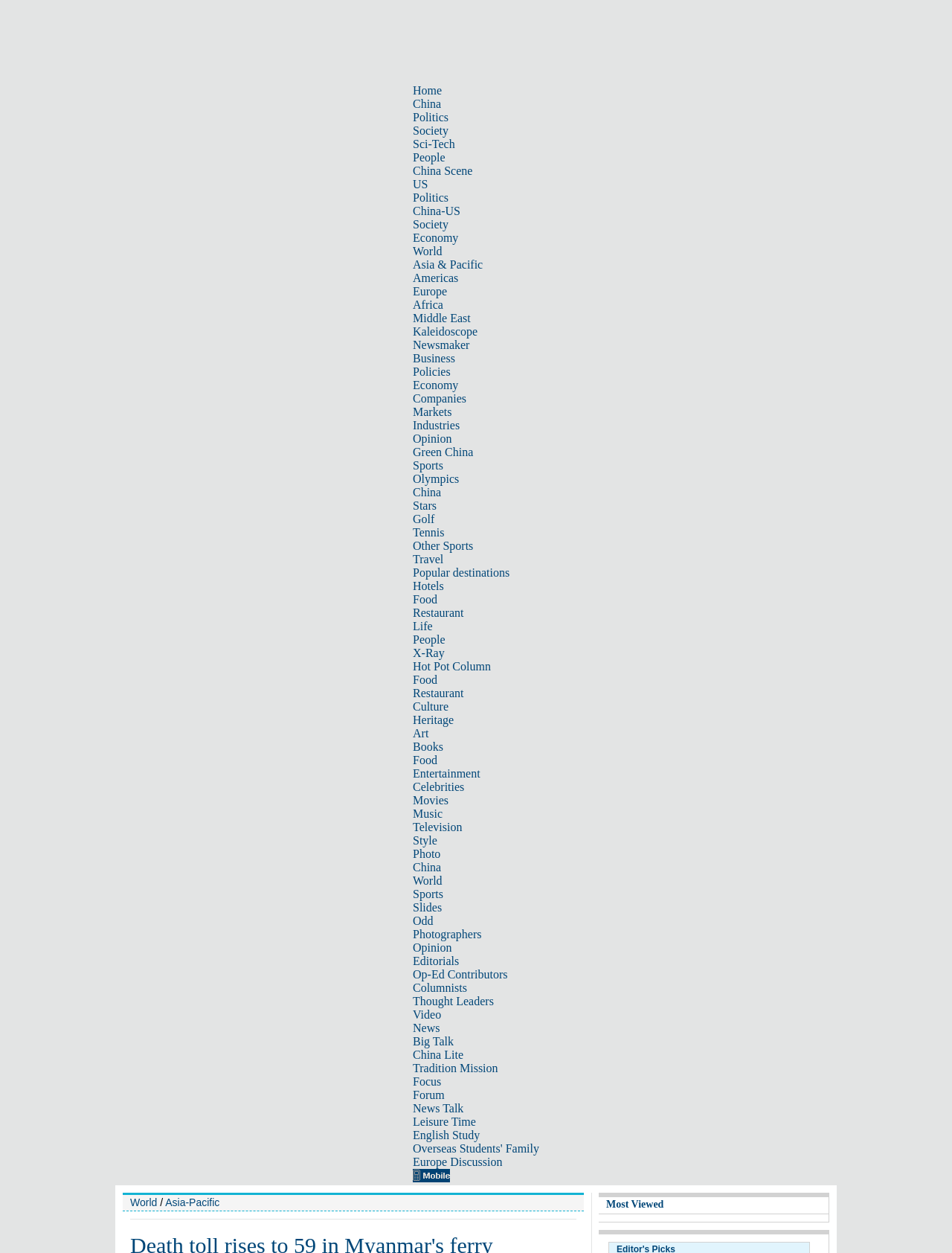Highlight the bounding box coordinates of the element that should be clicked to carry out the following instruction: "Explore Entertainment news". The coordinates must be given as four float numbers ranging from 0 to 1, i.e., [left, top, right, bottom].

[0.434, 0.612, 0.504, 0.622]